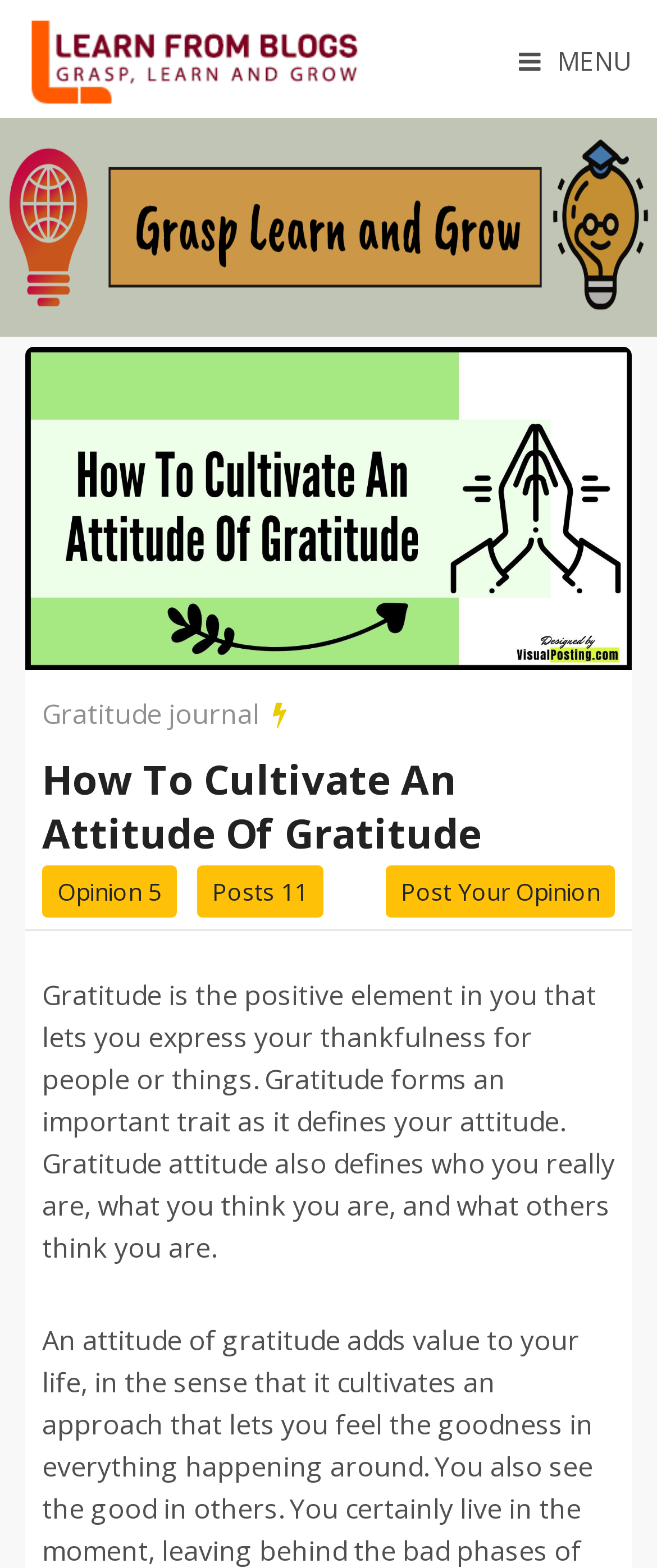Predict the bounding box of the UI element that fits this description: "alt="learnfromblogs.com"".

[0.038, 0.026, 0.551, 0.049]